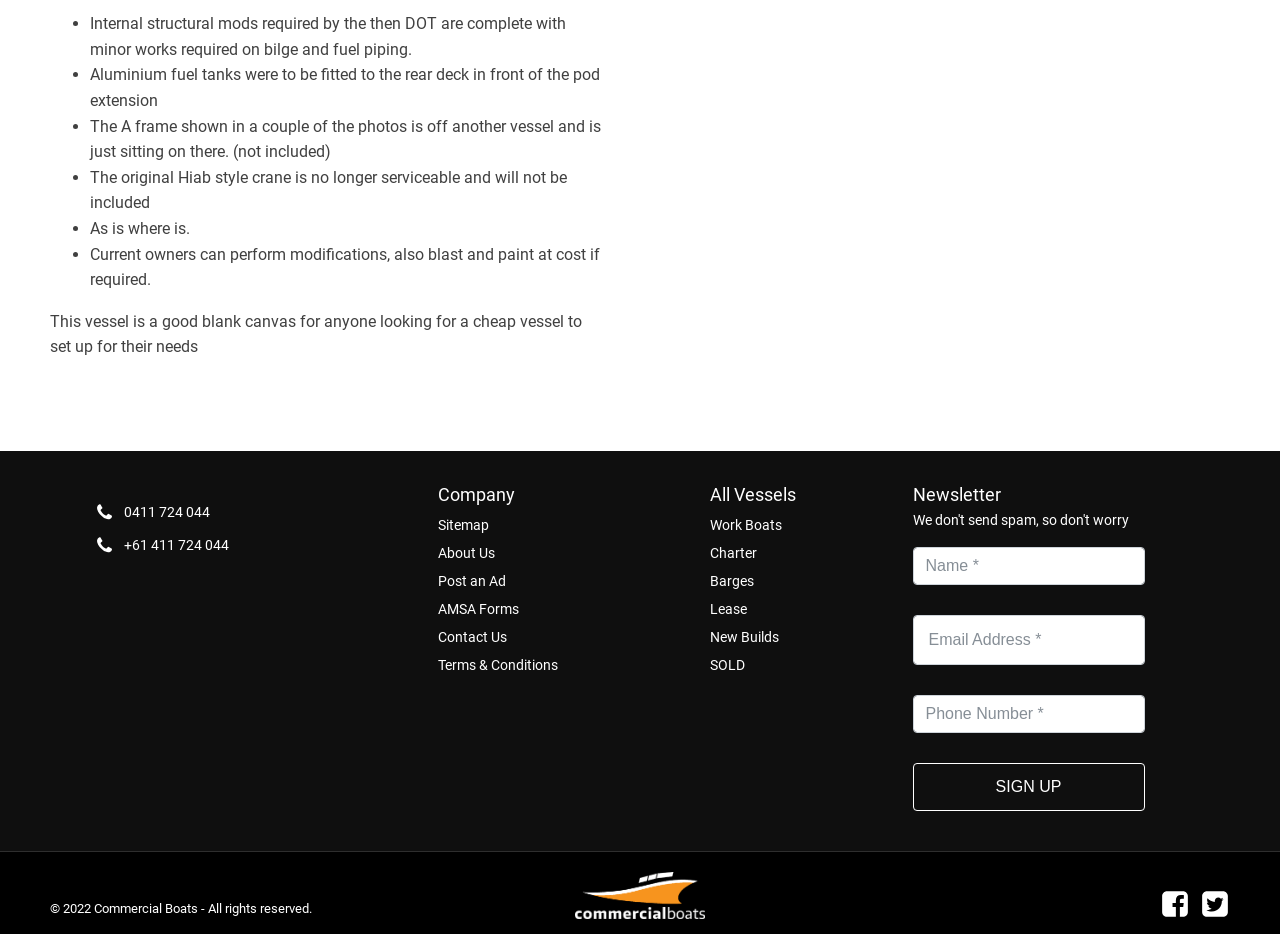Can you find the bounding box coordinates for the element that needs to be clicked to execute this instruction: "Follow on Facebook"? The coordinates should be given as four float numbers between 0 and 1, i.e., [left, top, right, bottom].

[0.908, 0.955, 0.928, 0.982]